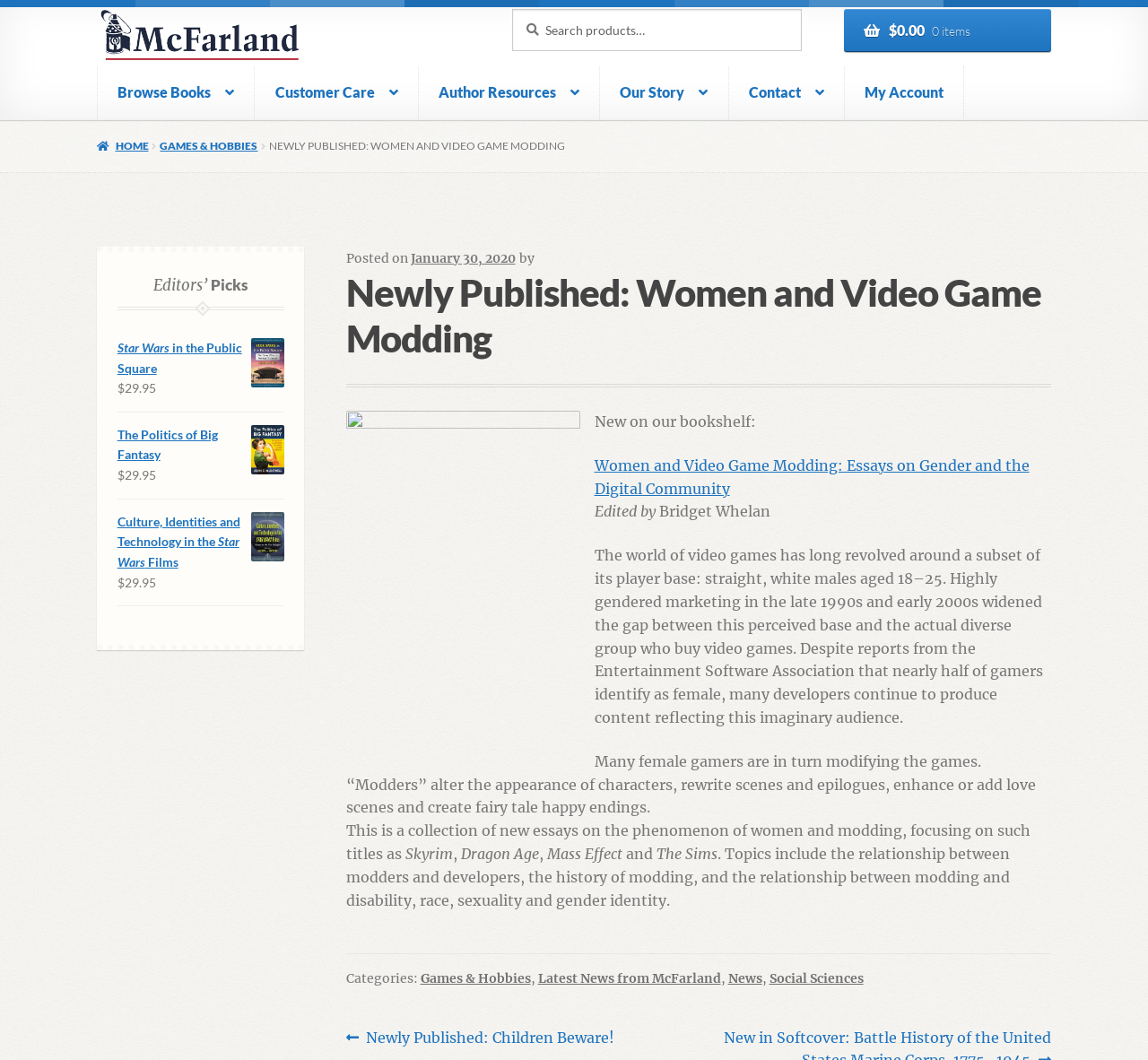Identify the bounding box coordinates of the region that needs to be clicked to carry out this instruction: "Learn more about 'Spoken English Classes in Chennai'". Provide these coordinates as four float numbers ranging from 0 to 1, i.e., [left, top, right, bottom].

None